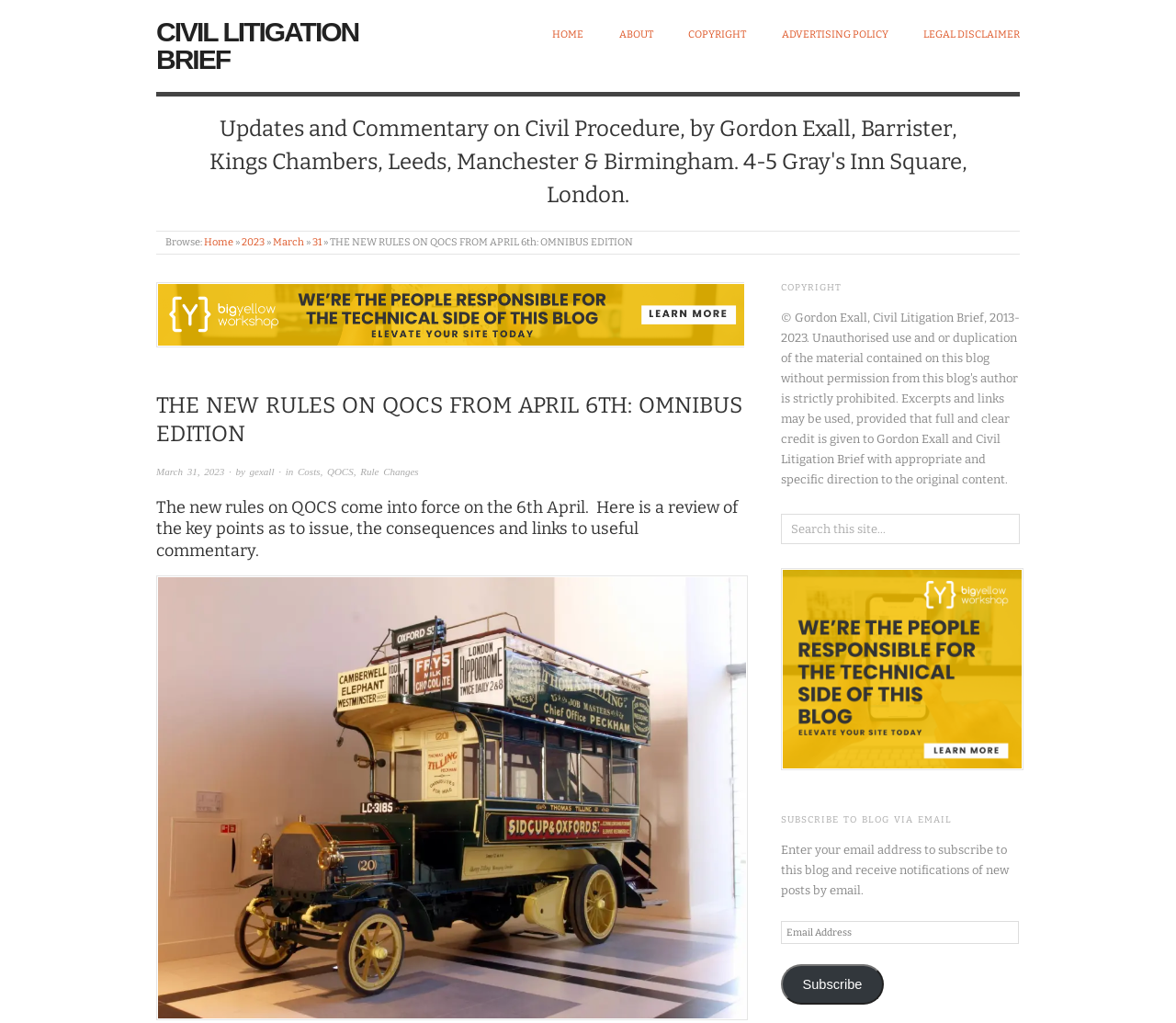Please extract the primary headline from the webpage.

THE NEW RULES ON QOCS FROM APRIL 6TH: OMNIBUS EDITION